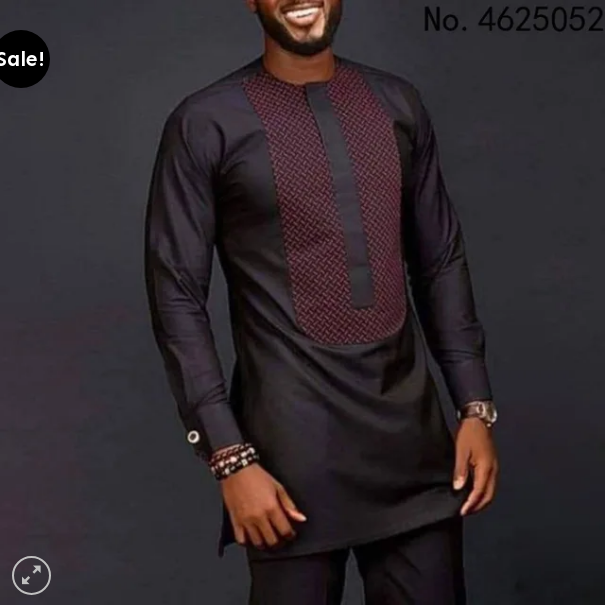Describe the image with as much detail as possible.

The image features a stylish male model wearing the "Nkem Ethnic Long Sleeve O-neck Outfit," a distinguished garment from Orevaa African Clothing. The outfit is primarily black with intricate detailing in a rich maroon color along the placket and chest area, adding a touch of elegance and cultural flair. The model's confident pose and warm smile highlight the outfit's contemporary design, suitable for various occasions, including casual gatherings and formal events. Additionally, a "Sale!" banner indicates that this item is currently offered at a reduced price, making it an attractive choice for those looking to enhance their wardrobe with unique ethnic fashion.